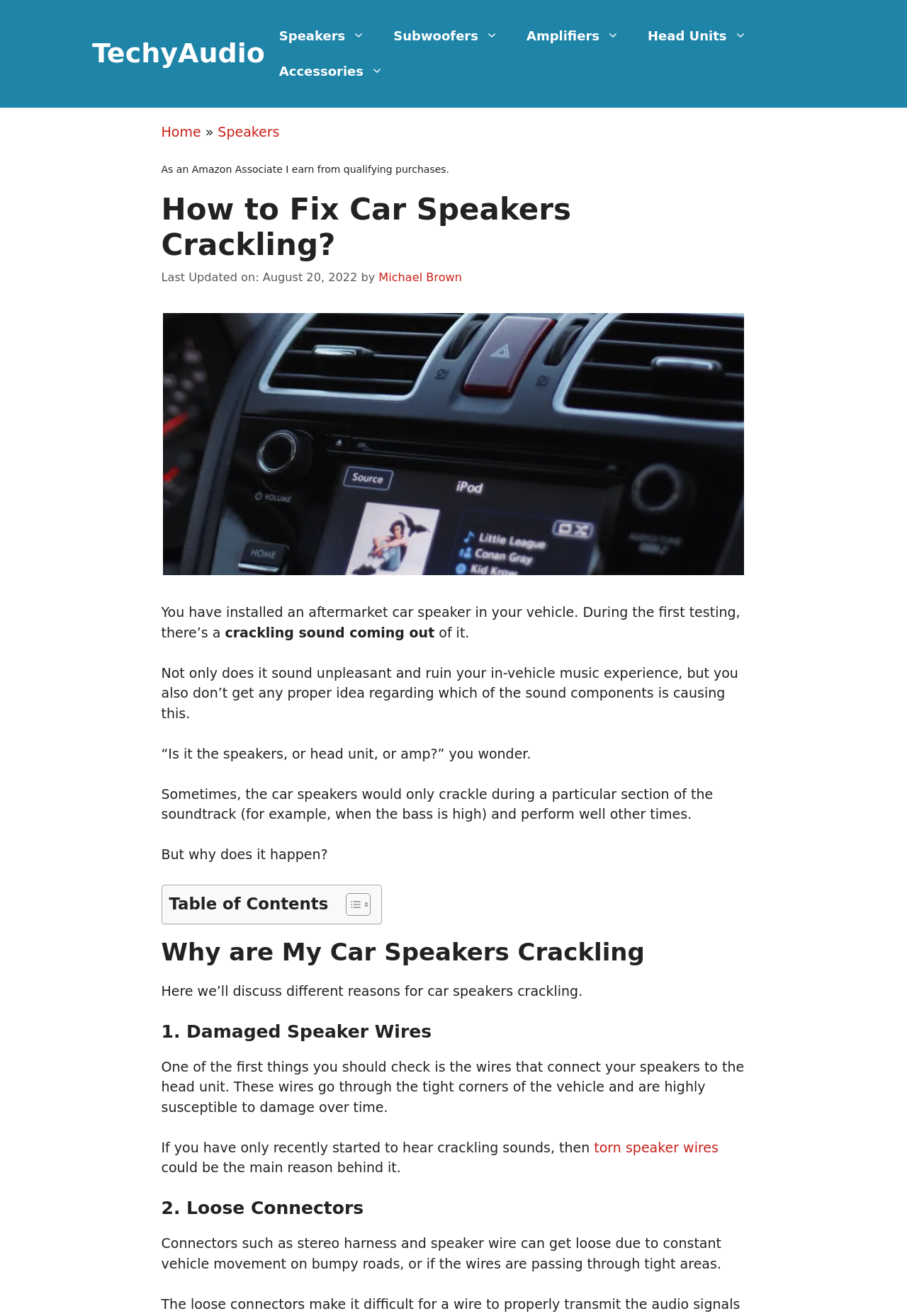What is the last updated date of the webpage?
Can you give a detailed and elaborate answer to the question?

The last updated date of the webpage is mentioned as 'Last Updated on: August 20, 2022', which is provided below the heading 'How to Fix Car Speakers Crackling?'.